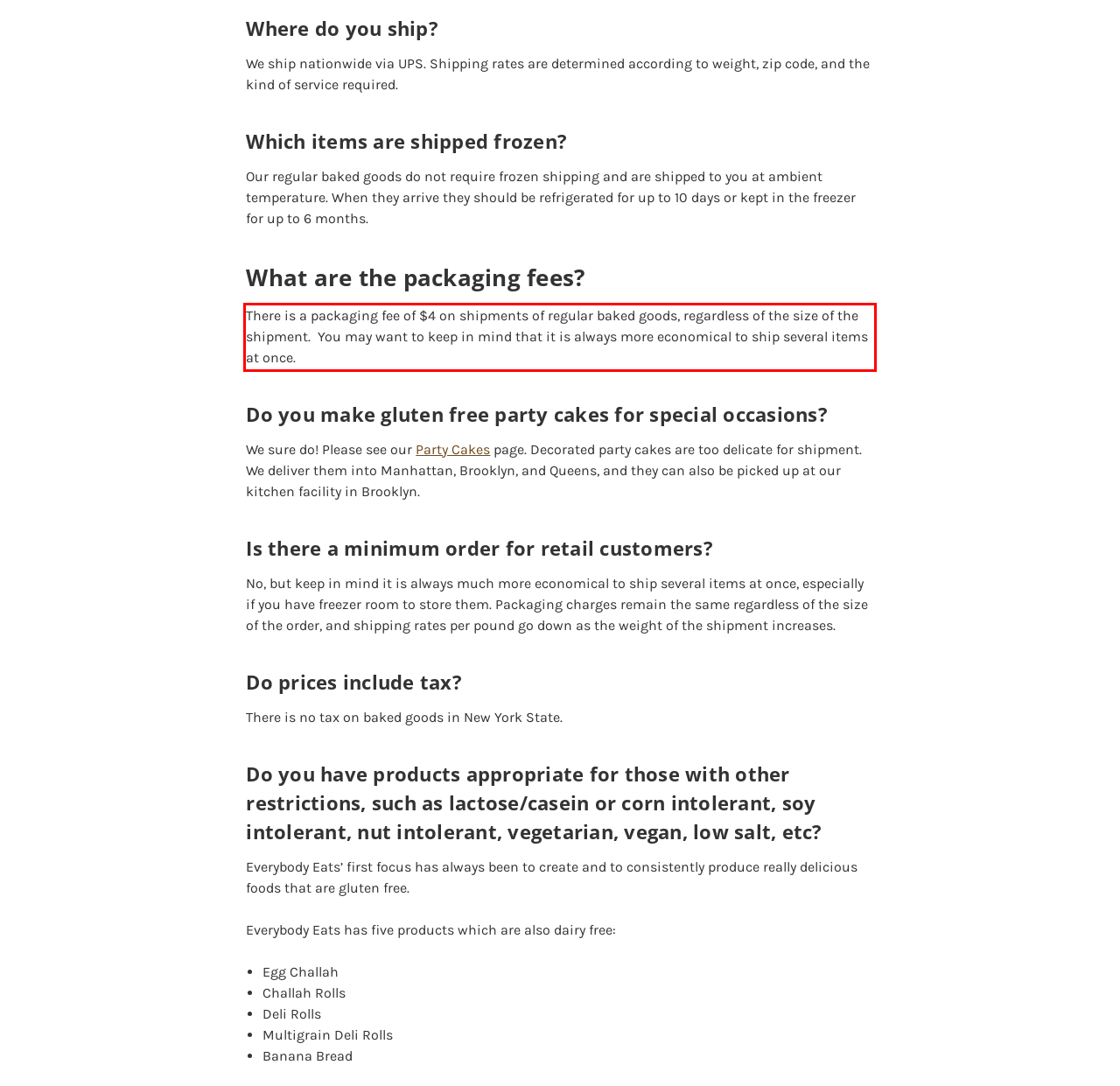Please identify the text within the red rectangular bounding box in the provided webpage screenshot.

There is a packaging fee of $4 on shipments of regular baked goods, regardless of the size of the shipment. You may want to keep in mind that it is always more economical to ship several items at once.